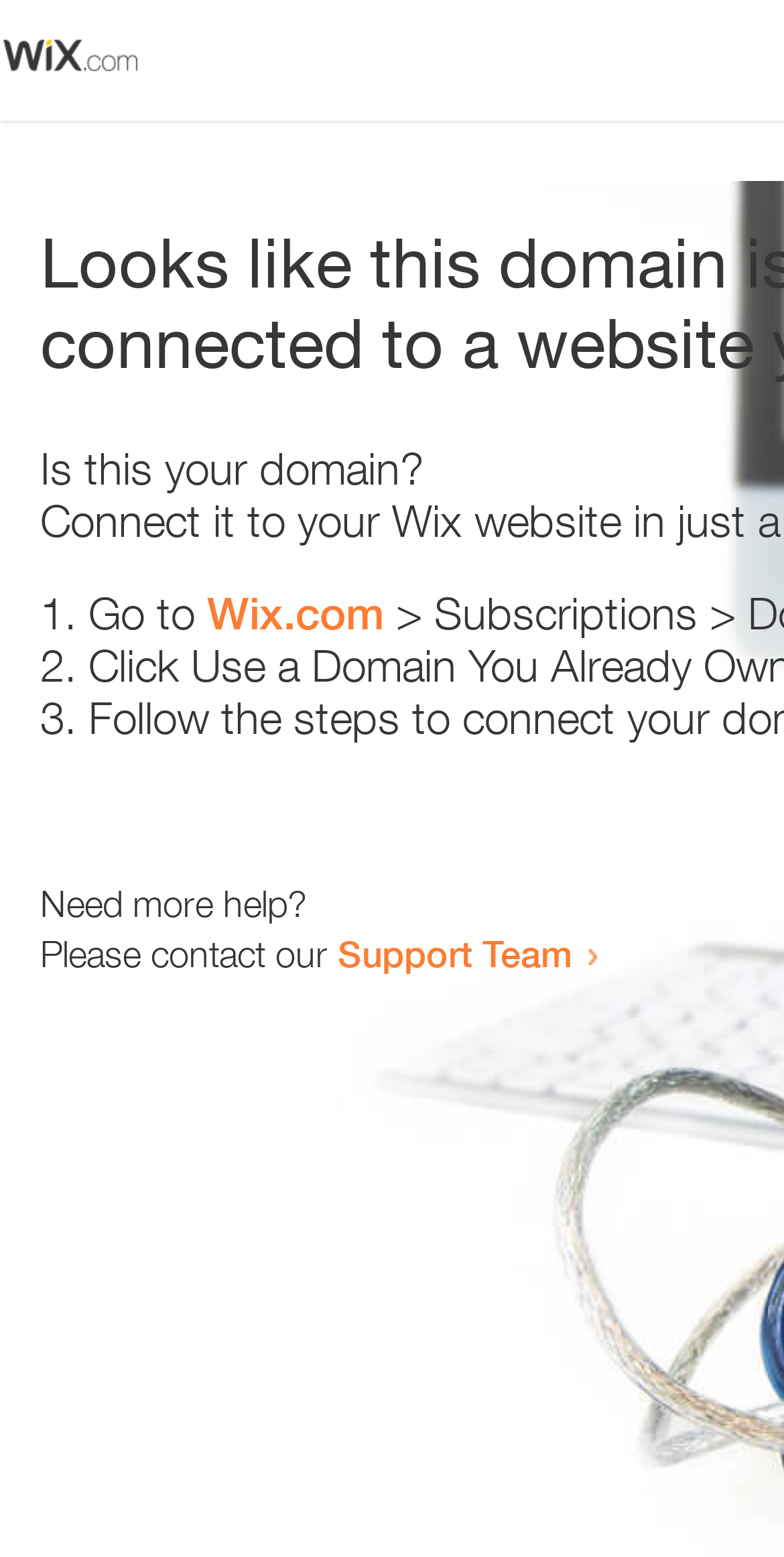What is the domain in question?
Please respond to the question with a detailed and informative answer.

The webpage is asking 'Is this your domain?' which implies that the domain in question is the one being referred to.